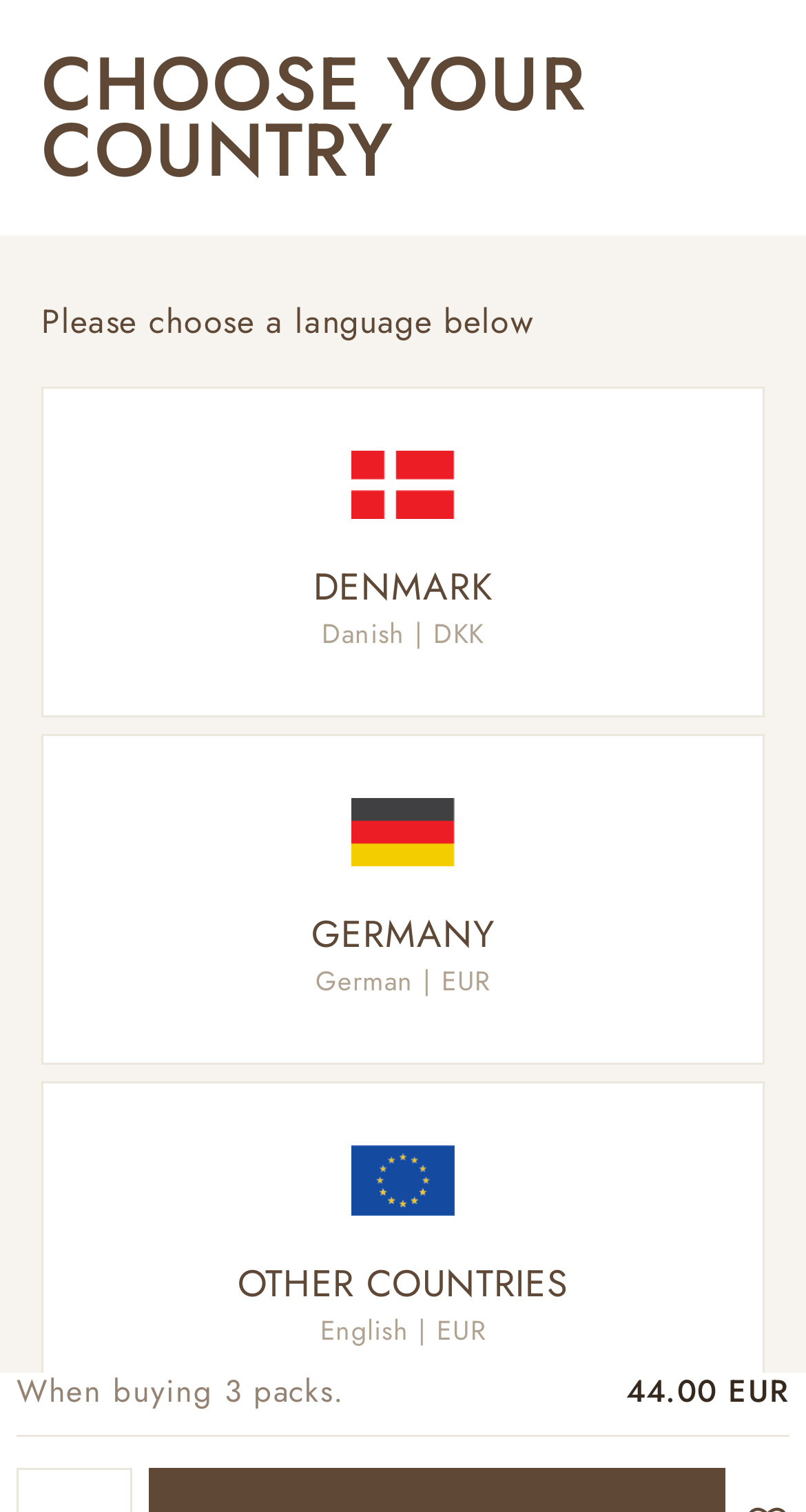What is the language of the webpage?
Provide a detailed answer to the question, using the image to inform your response.

I determined the language of the webpage by looking at the language selection options. I found the element with the text 'Danish | DKK' which indicates that the webpage is currently set to Danish language.